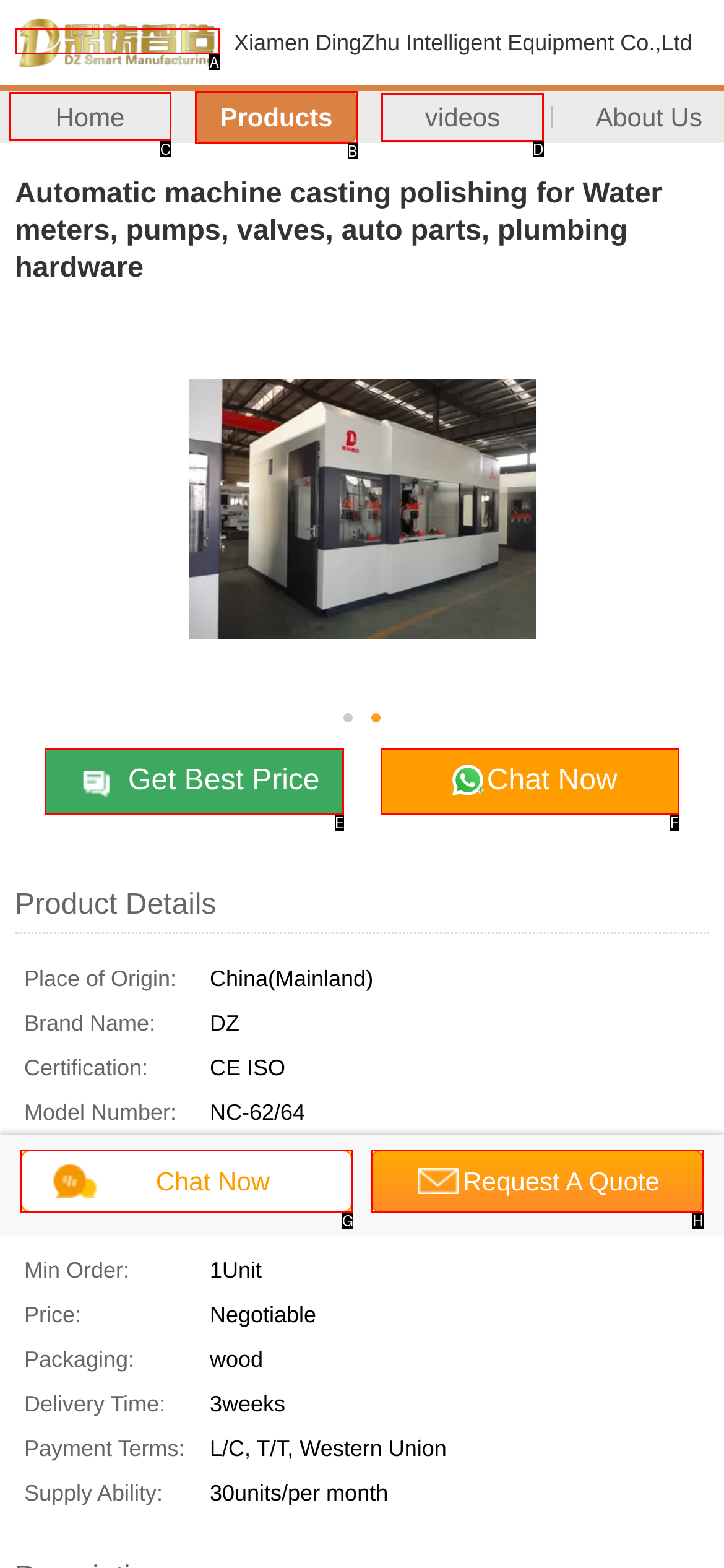Determine which UI element I need to click to achieve the following task: View Japanese Apricot blossoms detail. Provide your answer as the letter of the selected option.

None